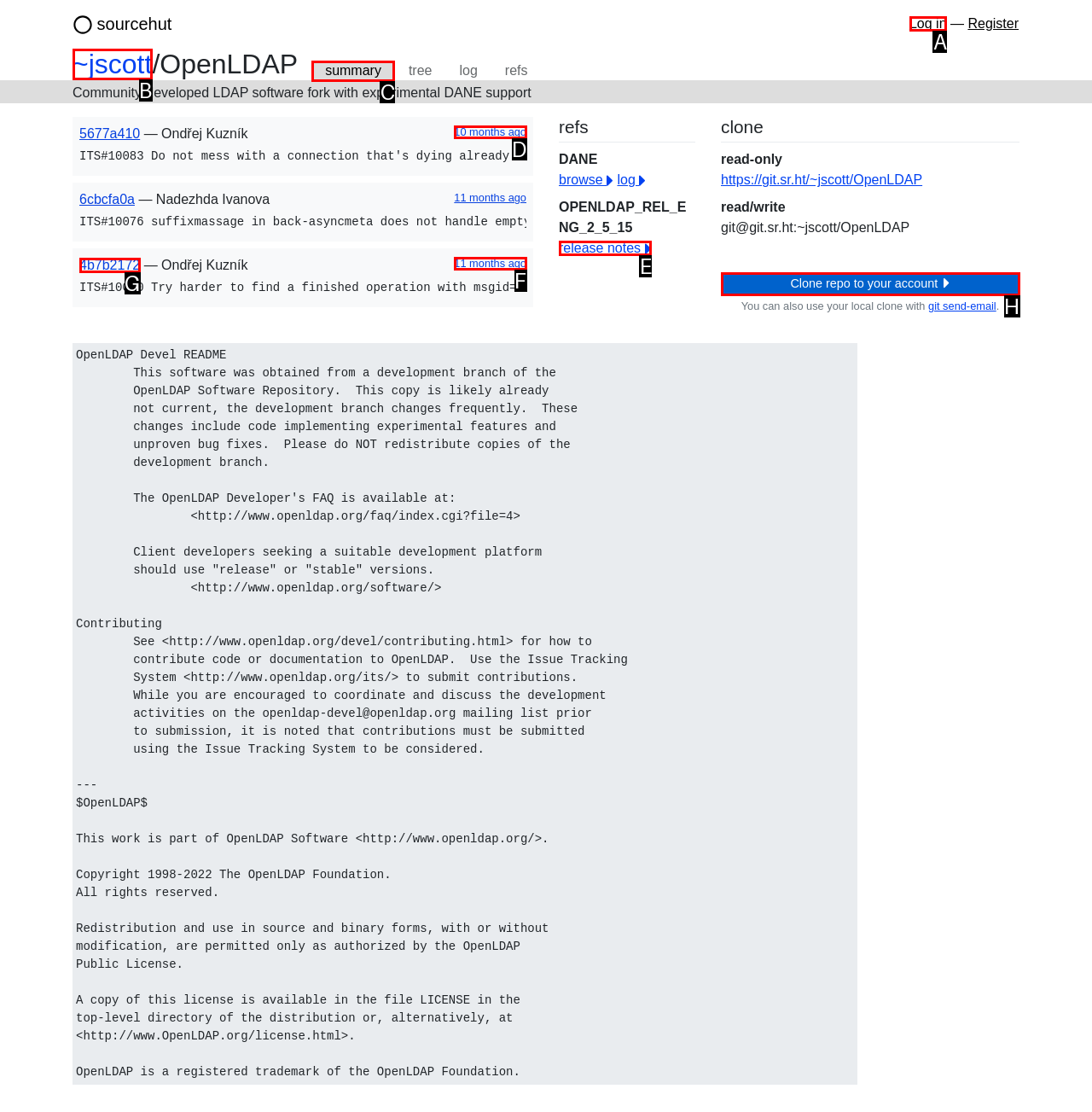Point out which UI element to click to complete this task: Go to the home page
Answer with the letter corresponding to the right option from the available choices.

None